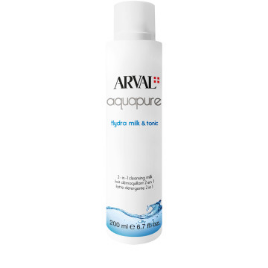What is the primary focus of the ARVAL brand?
Based on the image, answer the question with a single word or brief phrase.

skin health